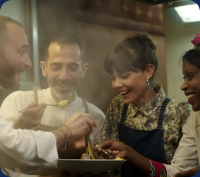How many people are gathered around the table?
Please provide a detailed answer to the question.

The caption explicitly states that four individuals are gathered around the table, sharing a dish and interacting with each other.